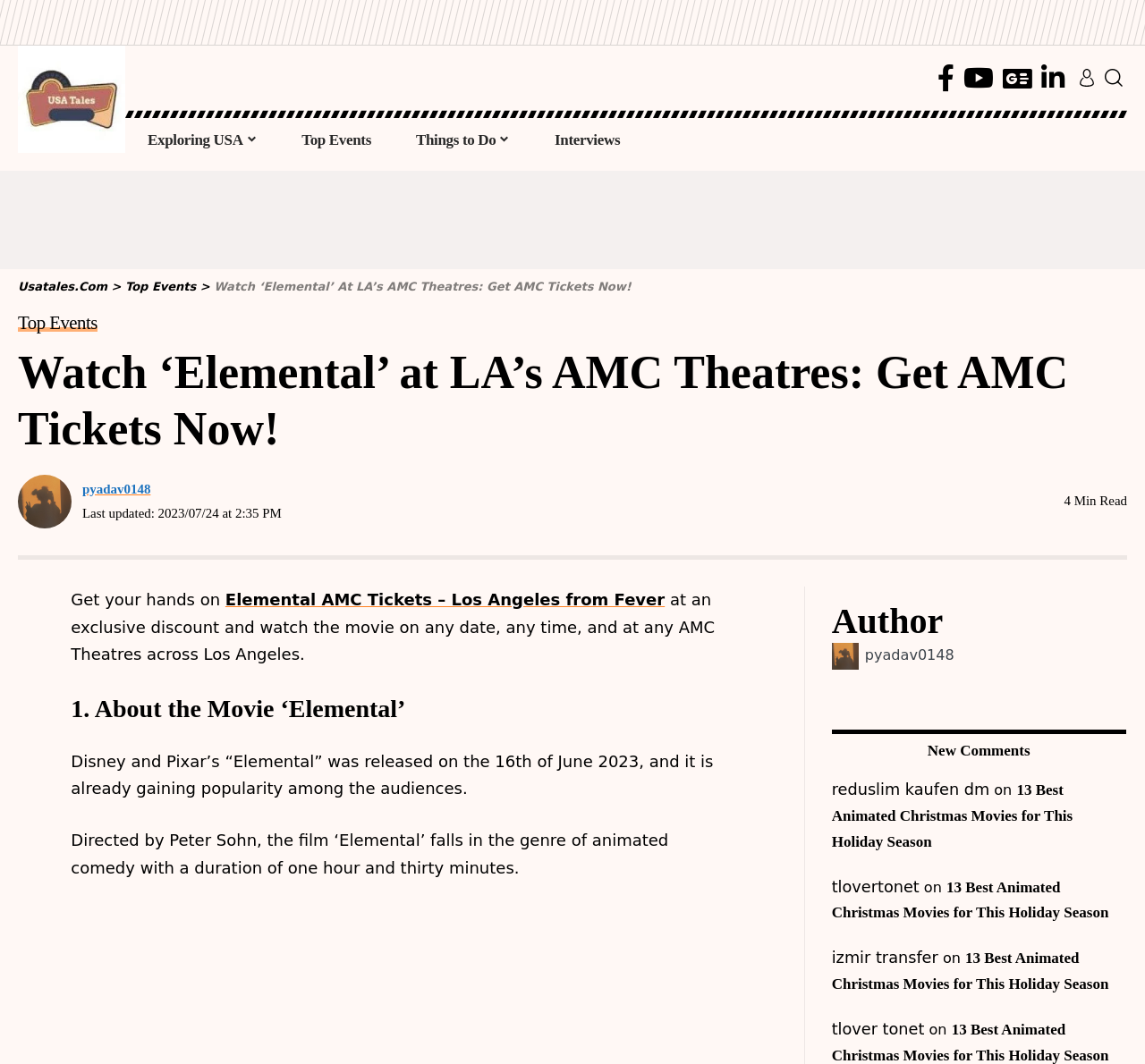Where can I watch the movie Elemental?
Provide a thorough and detailed answer to the question.

According to the webpage, I can watch the movie Elemental at any AMC Theatres across Los Angeles, as mentioned in the text.